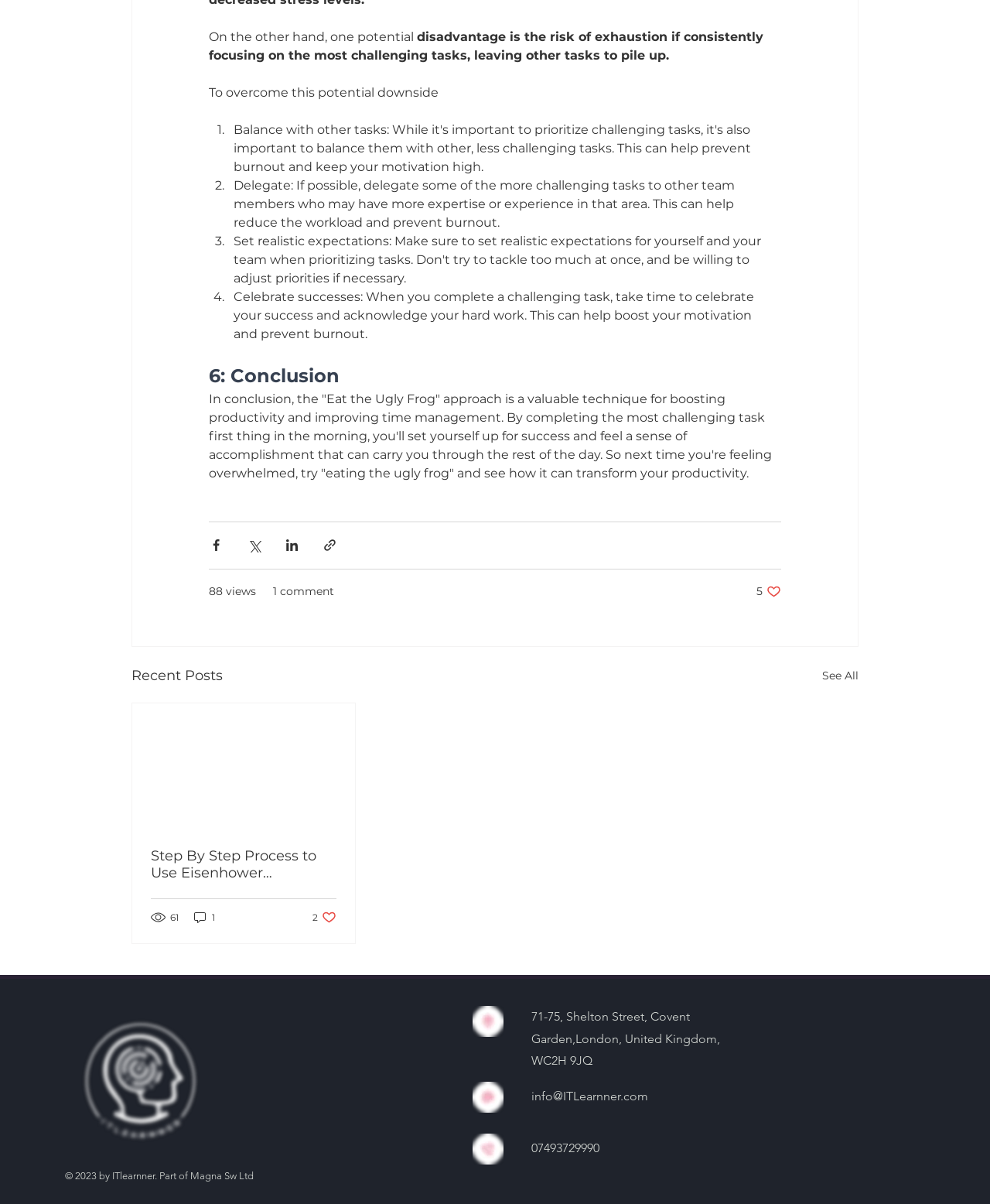Find the bounding box coordinates of the clickable area required to complete the following action: "Read the article about Step By Step Process to Use Eisenhower technique for Personal Growth".

[0.152, 0.704, 0.34, 0.732]